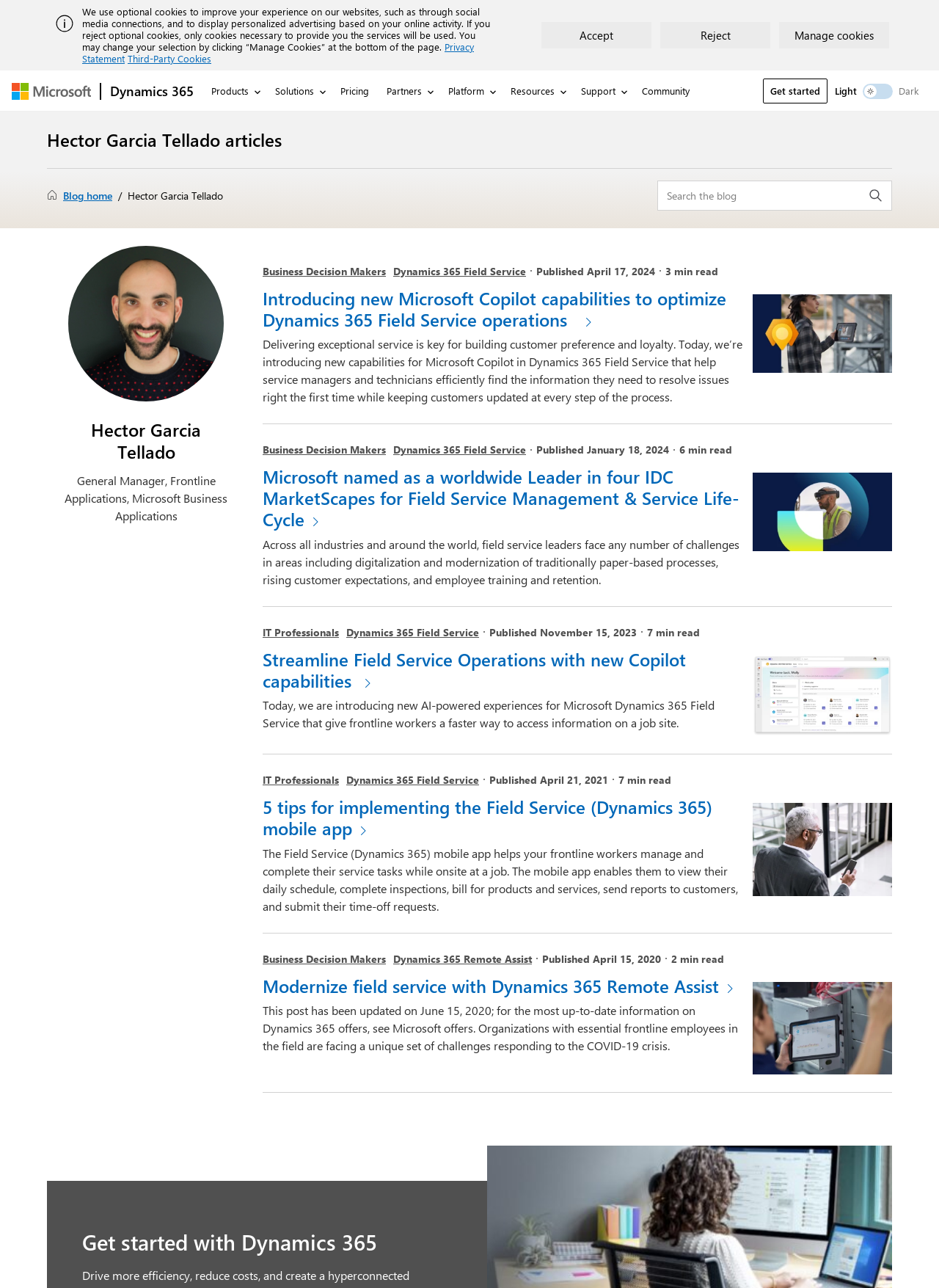Specify the bounding box coordinates of the area to click in order to execute this command: 'Navigate to Dynamics 365 home page'. The coordinates should consist of four float numbers ranging from 0 to 1, and should be formatted as [left, top, right, bottom].

[0.107, 0.055, 0.215, 0.086]